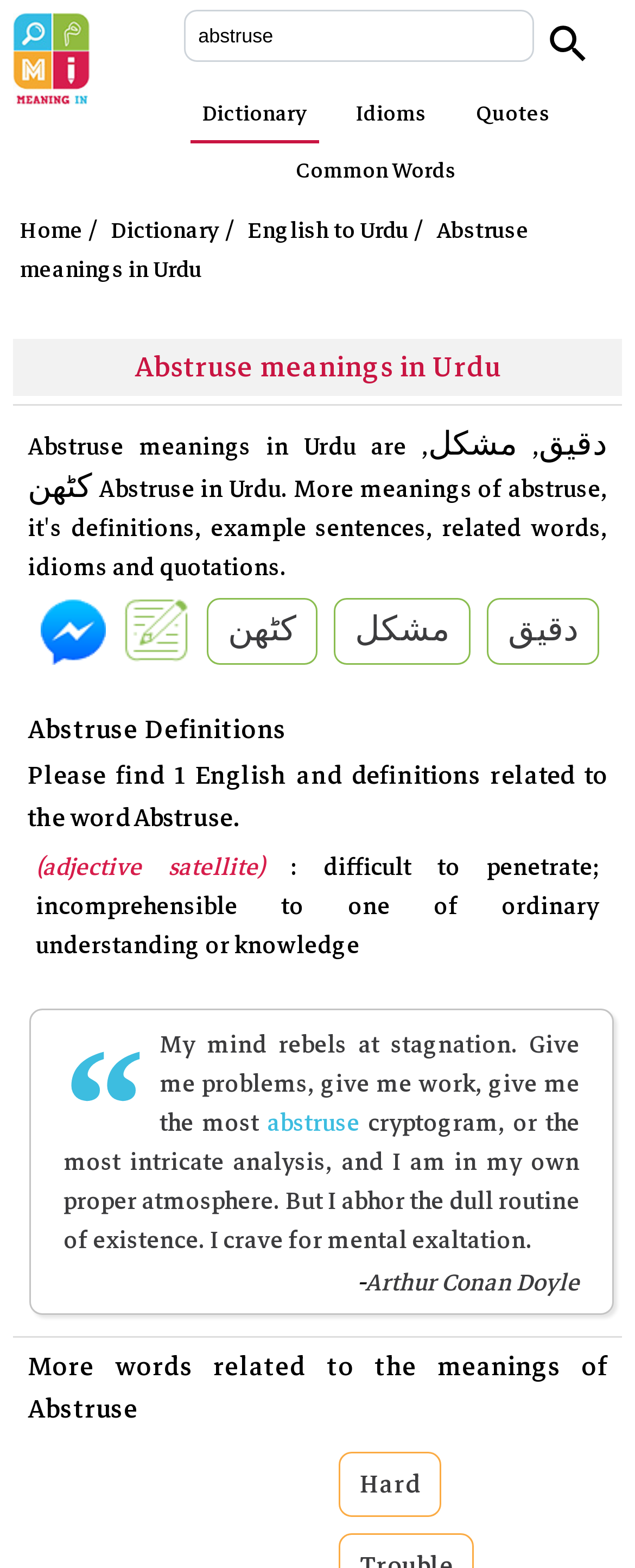Please look at the image and answer the question with a detailed explanation: How many related words are listed under 'More words related to the meanings of Abstruse'?

The webpage lists one related word under the heading 'More words related to the meanings of Abstruse', which is 'Hard'. This word is listed as a link.